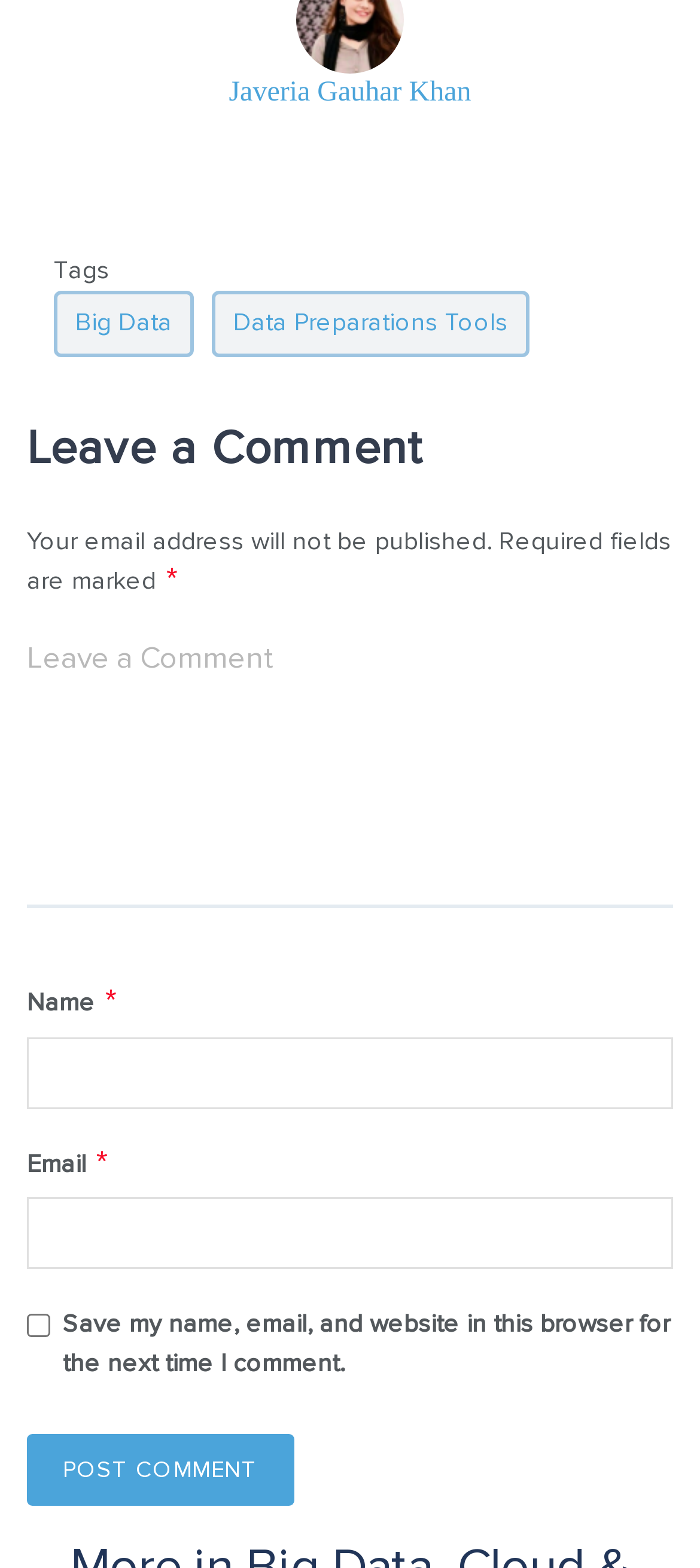Can you show the bounding box coordinates of the region to click on to complete the task described in the instruction: "Click on the Big Data tag"?

[0.077, 0.186, 0.277, 0.227]